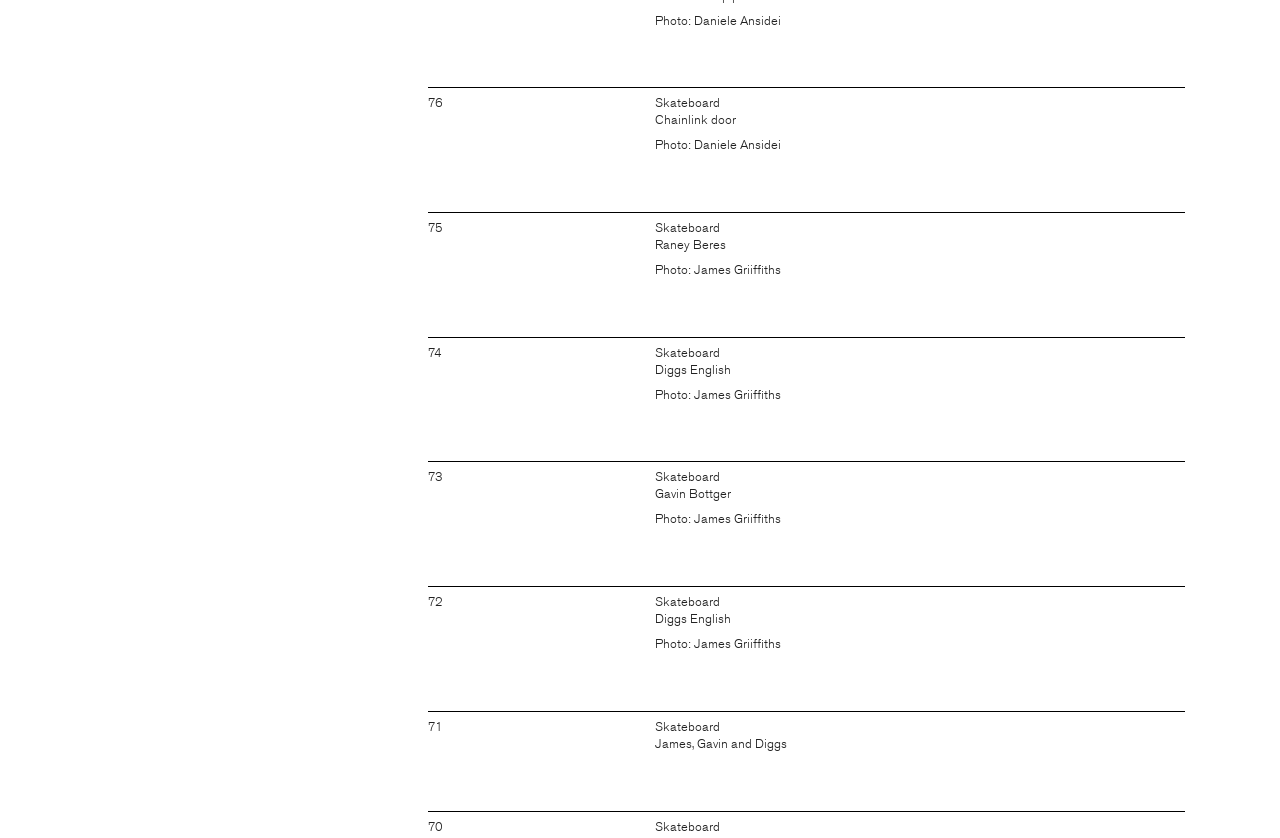Provide a one-word or short-phrase response to the question:
What material is used for the screens?

Plywood and Cork